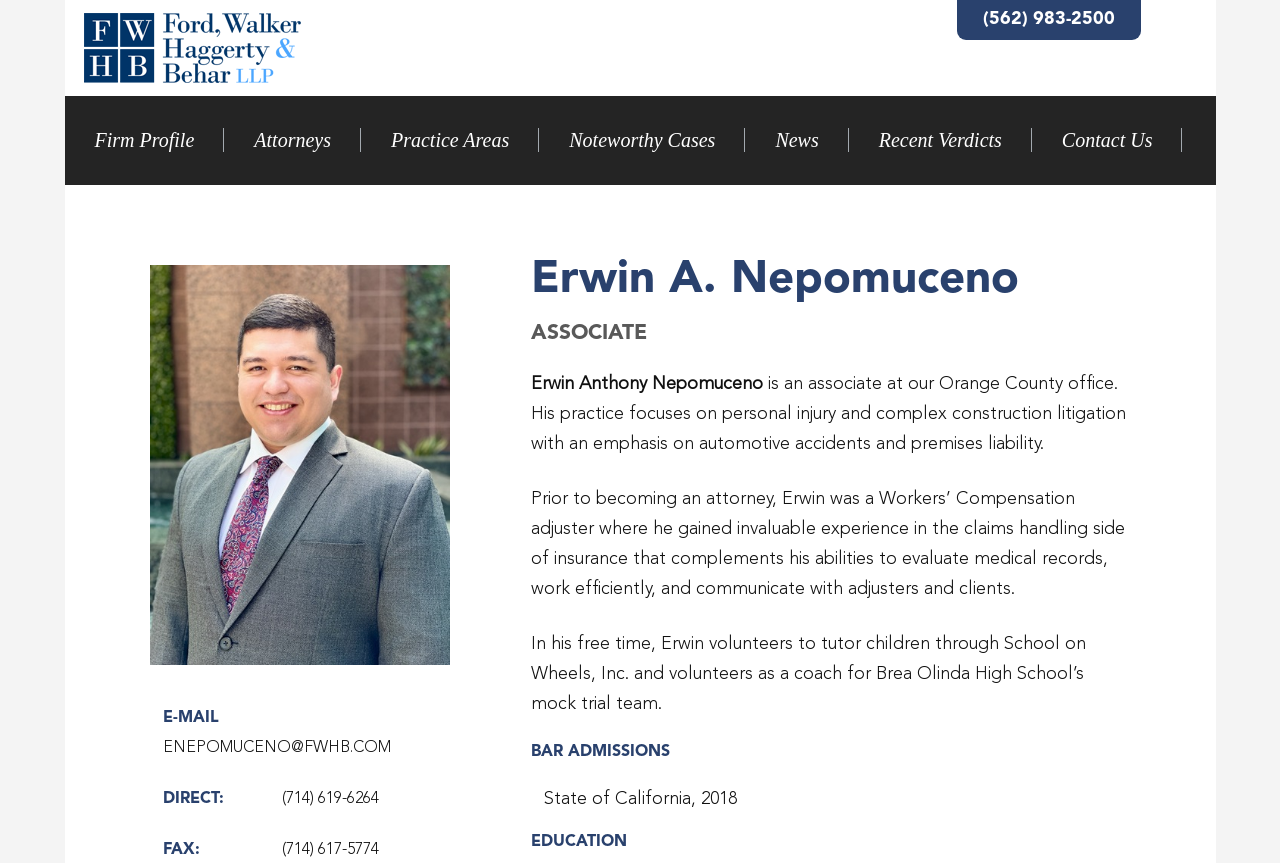Based on the description "Noteworthy Cases", find the bounding box of the specified UI element.

[0.421, 0.111, 0.582, 0.214]